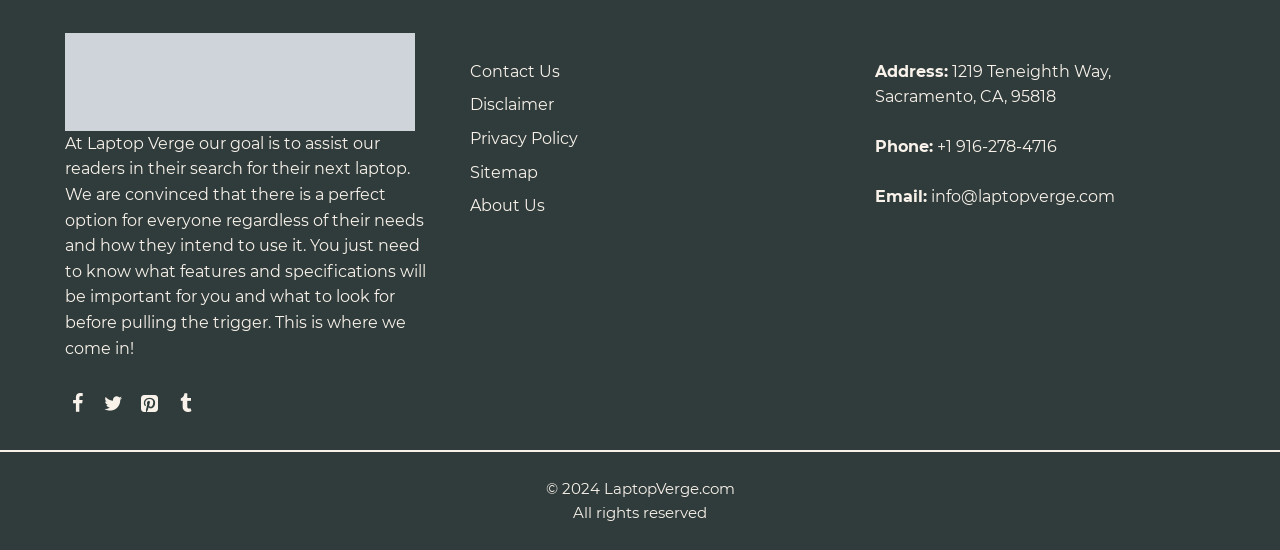Using the webpage screenshot, find the UI element described by Sitemap. Provide the bounding box coordinates in the format (top-left x, top-left y, bottom-right x, bottom-right y), ensuring all values are floating point numbers between 0 and 1.

[0.367, 0.296, 0.42, 0.33]